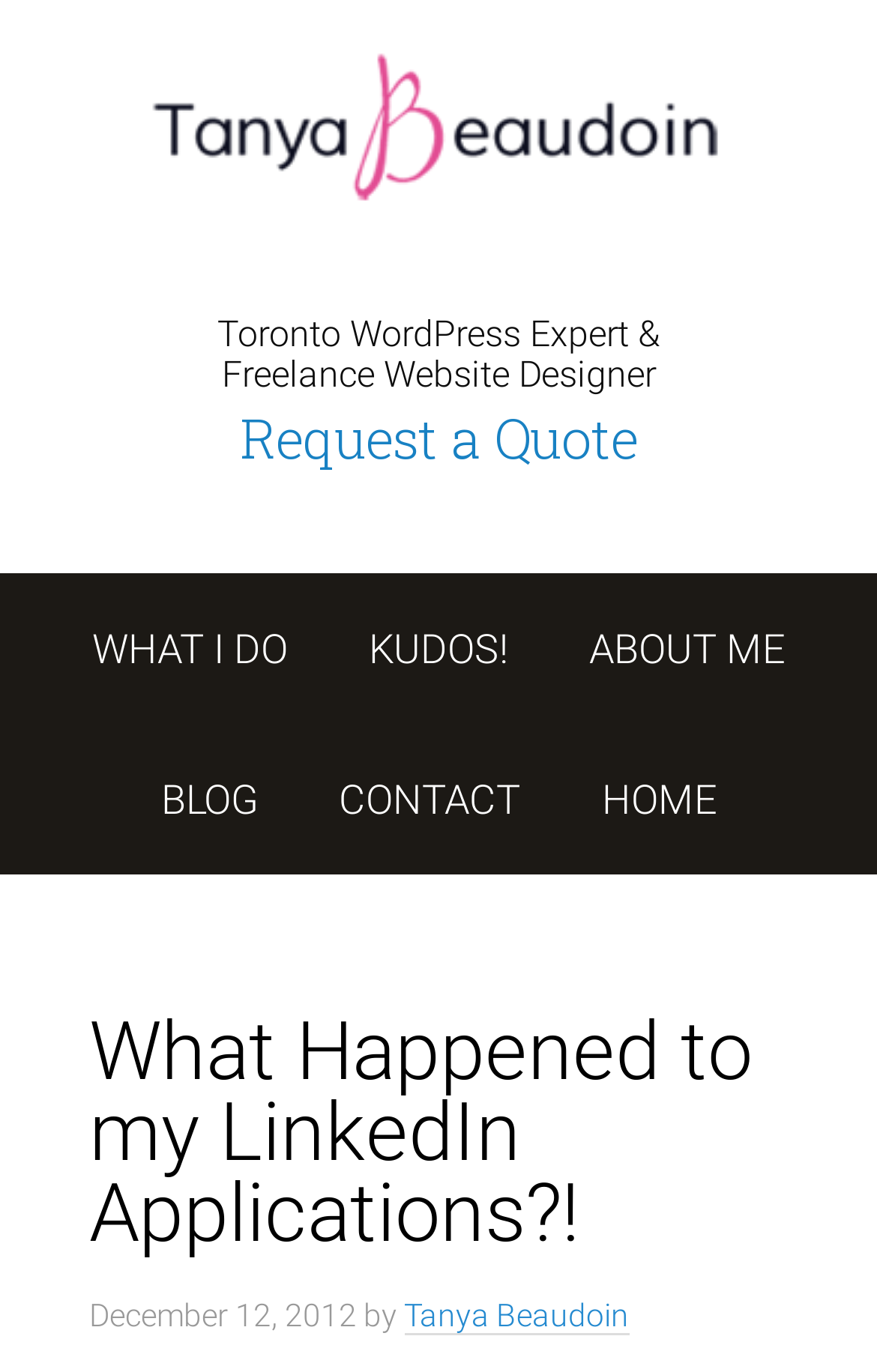Kindly provide the bounding box coordinates of the section you need to click on to fulfill the given instruction: "contact the author".

[0.345, 0.528, 0.635, 0.637]